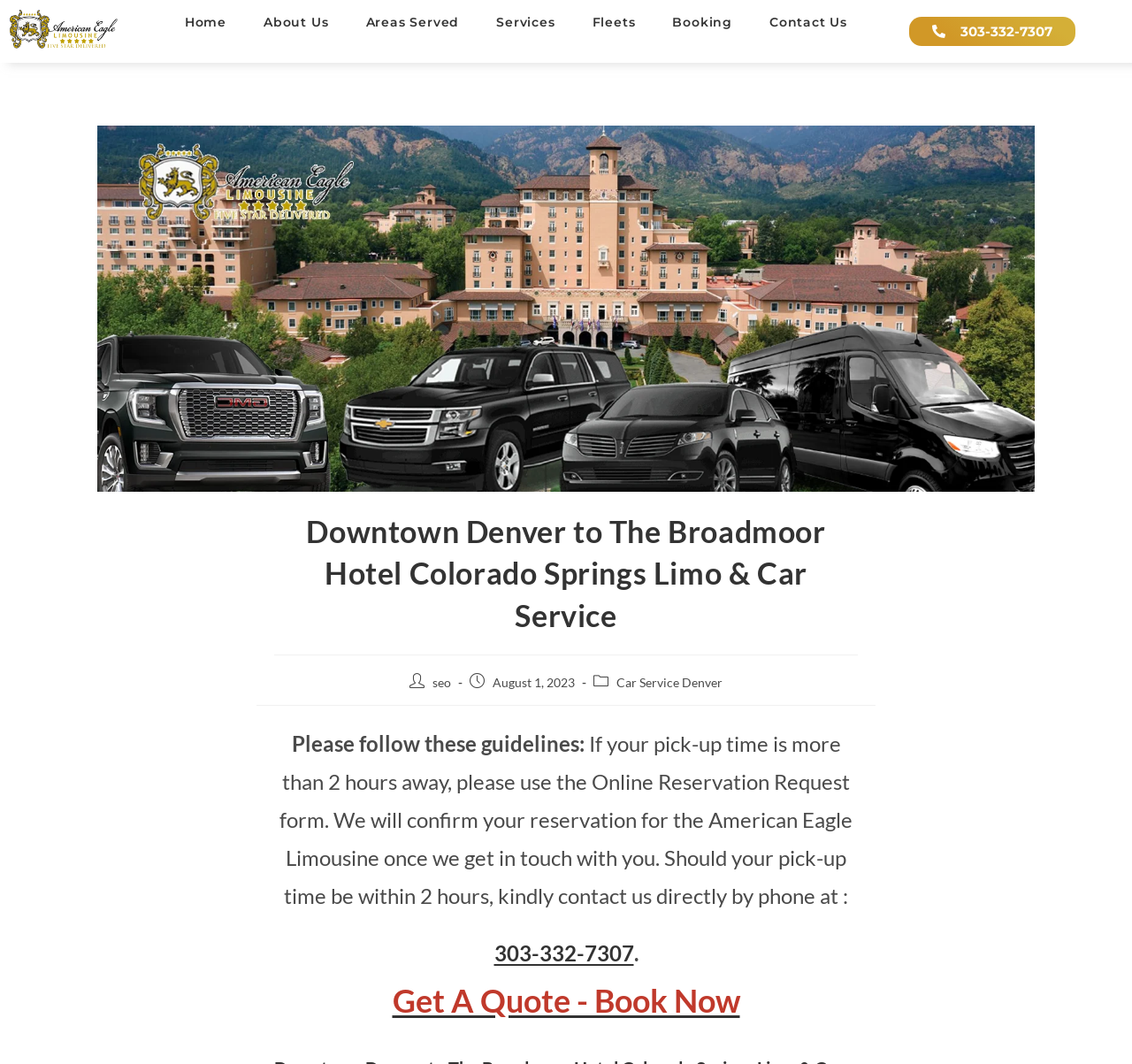Could you indicate the bounding box coordinates of the region to click in order to complete this instruction: "Visit the 'About Us' page".

[0.216, 0.015, 0.307, 0.027]